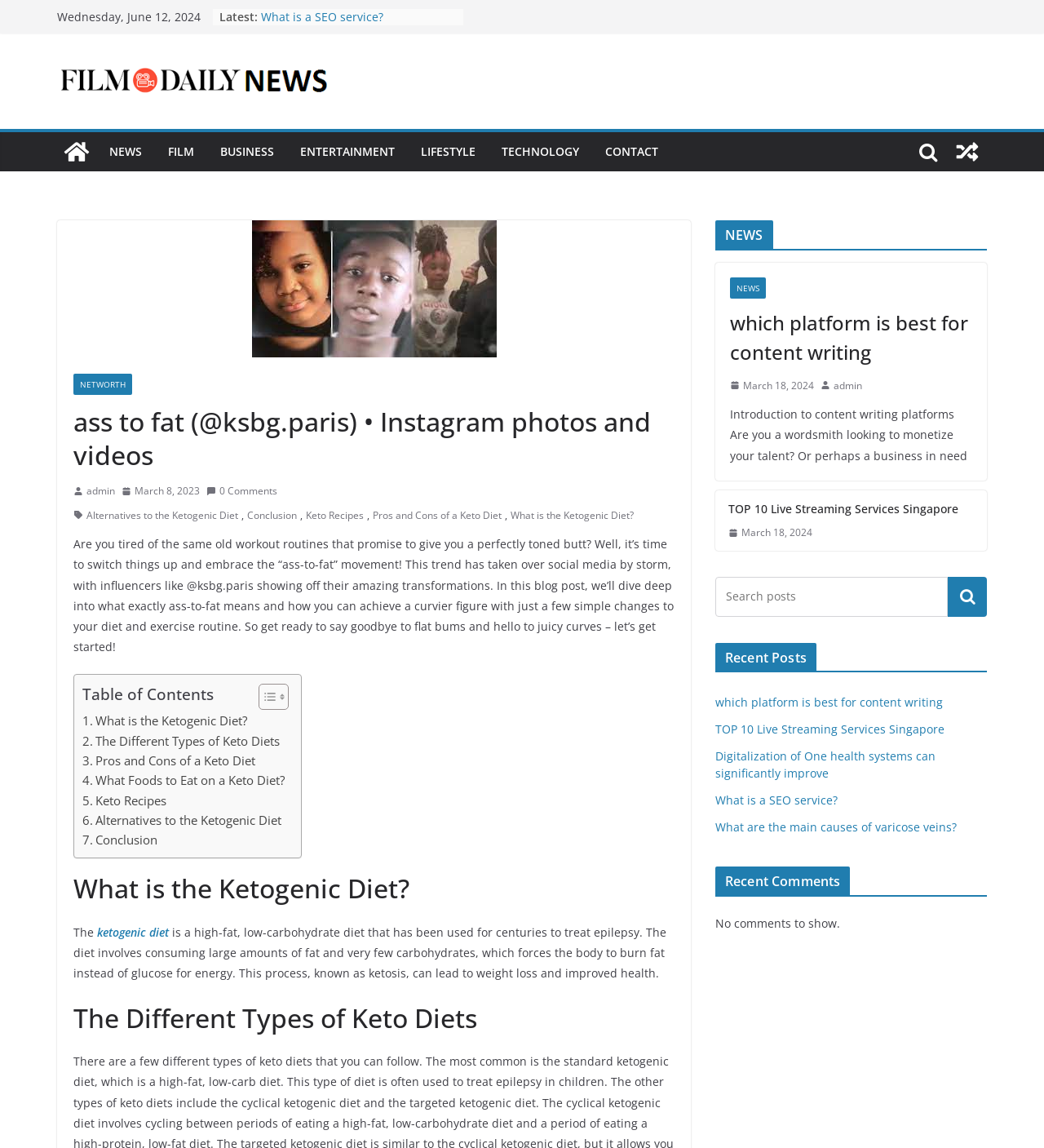Indicate the bounding box coordinates of the clickable region to achieve the following instruction: "Read 'What is the Ketogenic Diet?'."

[0.489, 0.441, 0.607, 0.456]